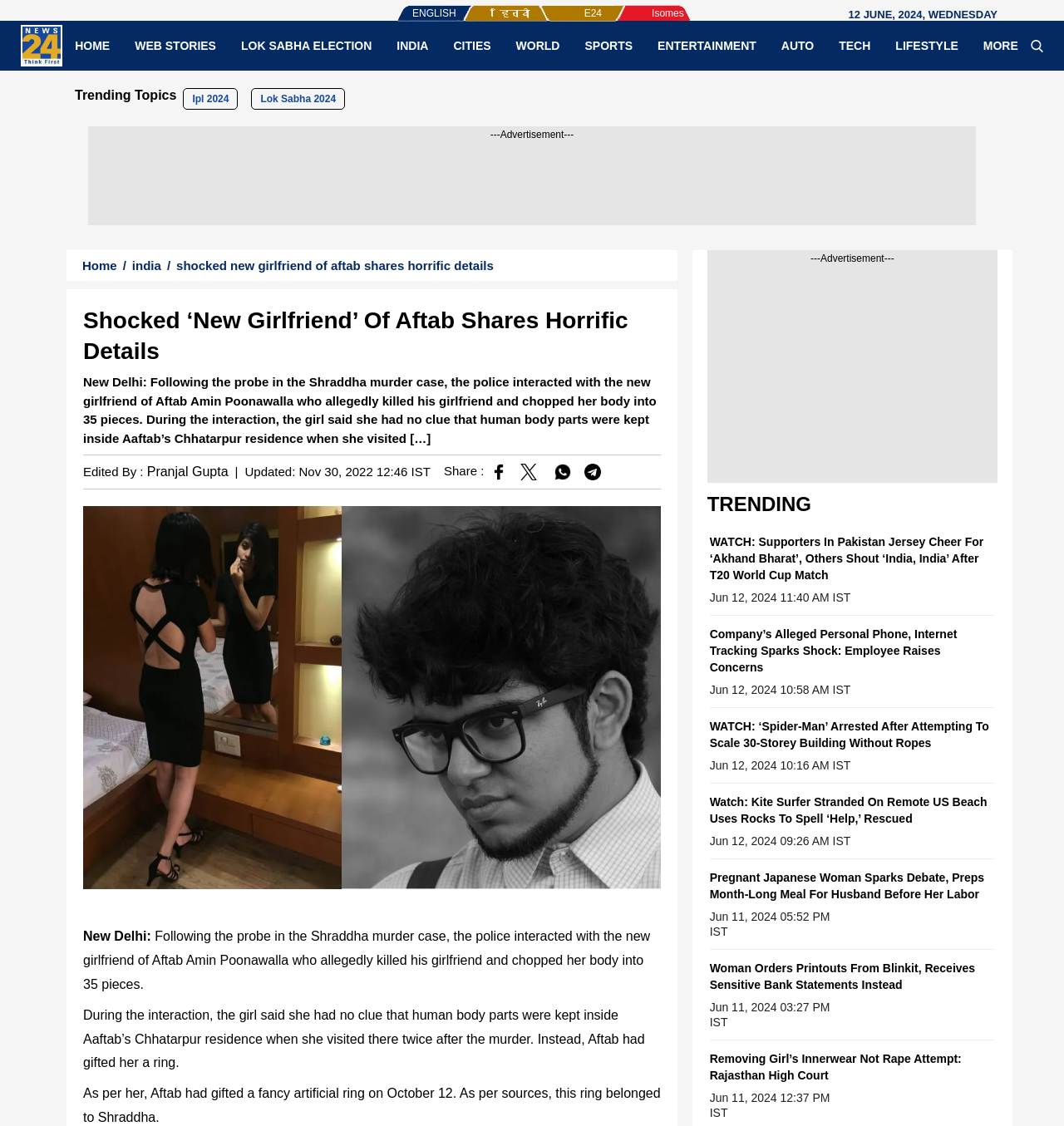Return the bounding box coordinates of the UI element that corresponds to this description: "Auto". The coordinates must be given as four float numbers in the range of 0 and 1, [left, top, right, bottom].

[0.722, 0.034, 0.777, 0.047]